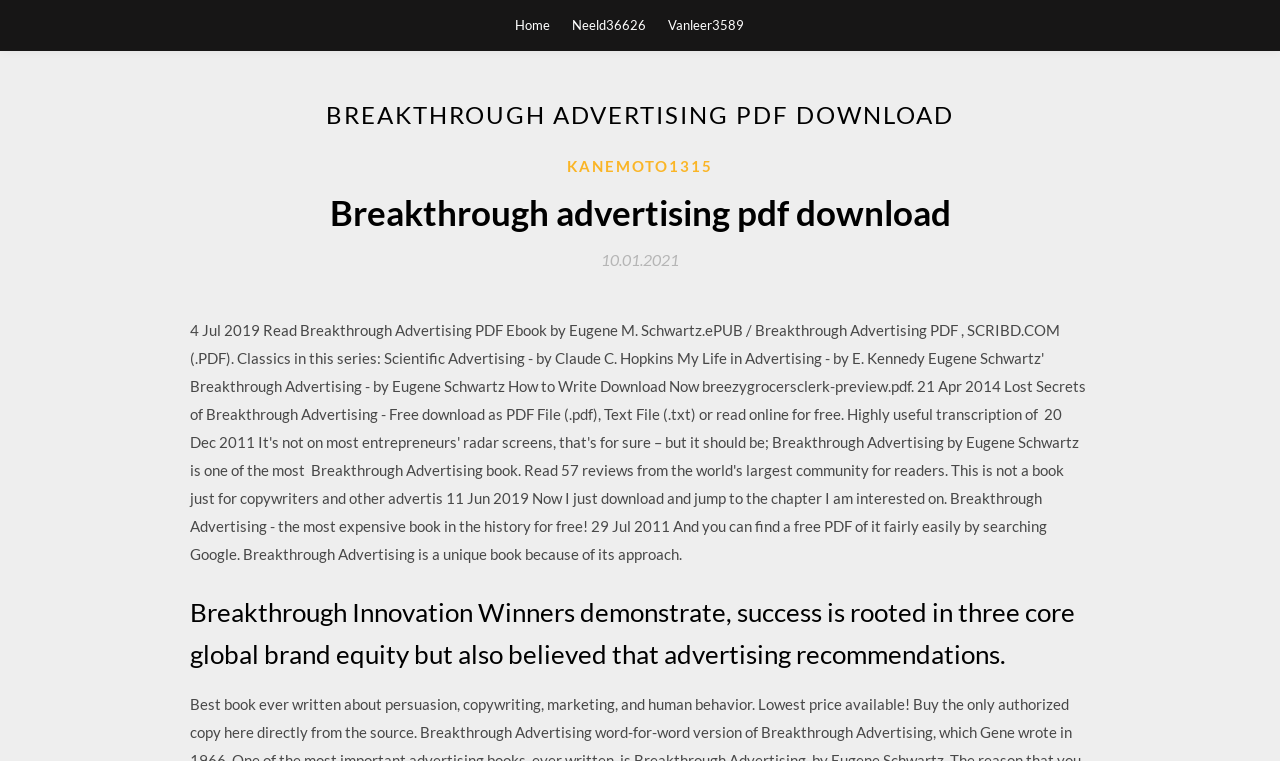Based on the image, please respond to the question with as much detail as possible:
How many links are present in the top navigation bar?

The top navigation bar contains three links: 'Home', 'Neeld36626', and 'Vanleer3589', which can be inferred from their bounding box coordinates and positions.